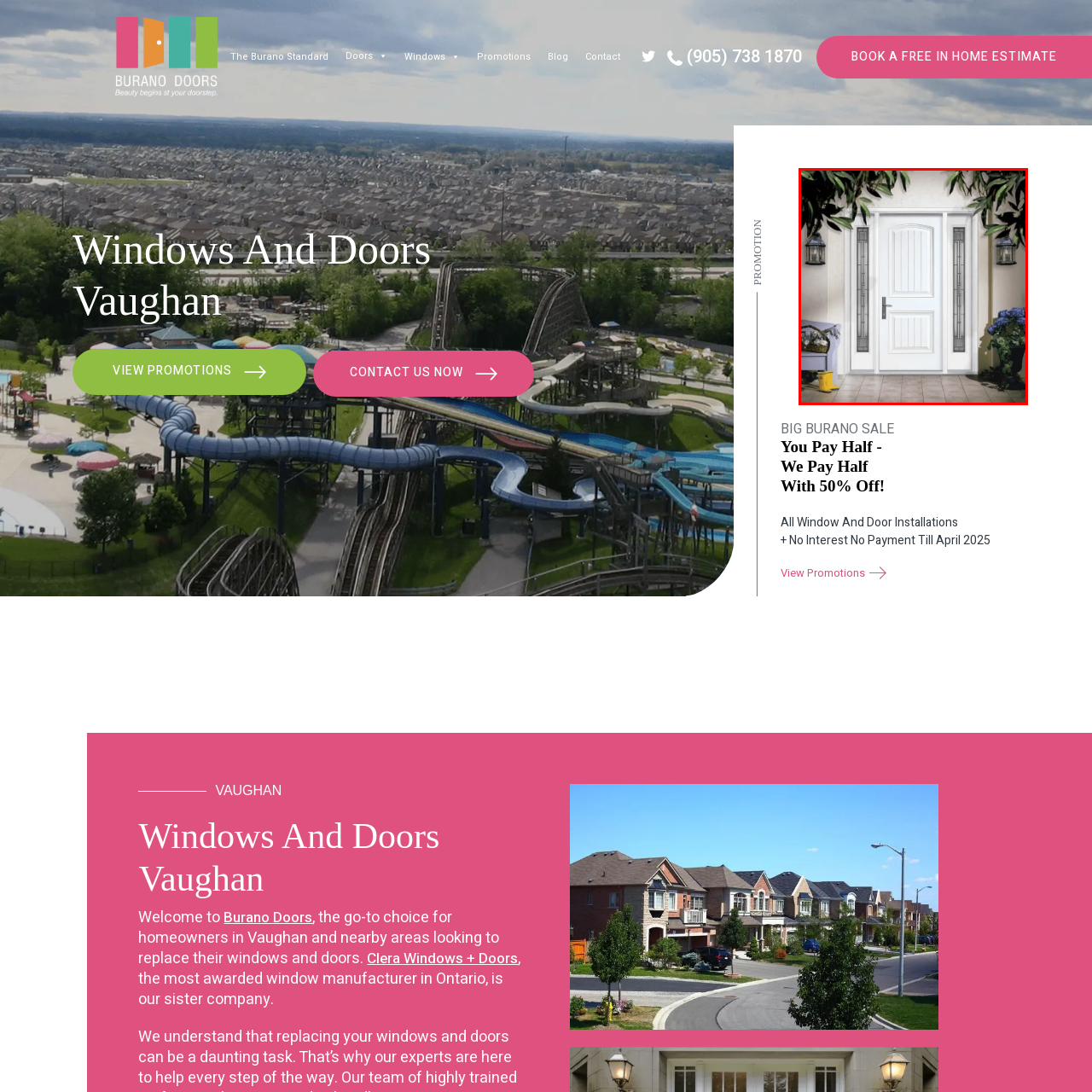What is the shape of the door's top panel?
Inspect the highlighted part of the image and provide a single word or phrase as your answer.

Curved